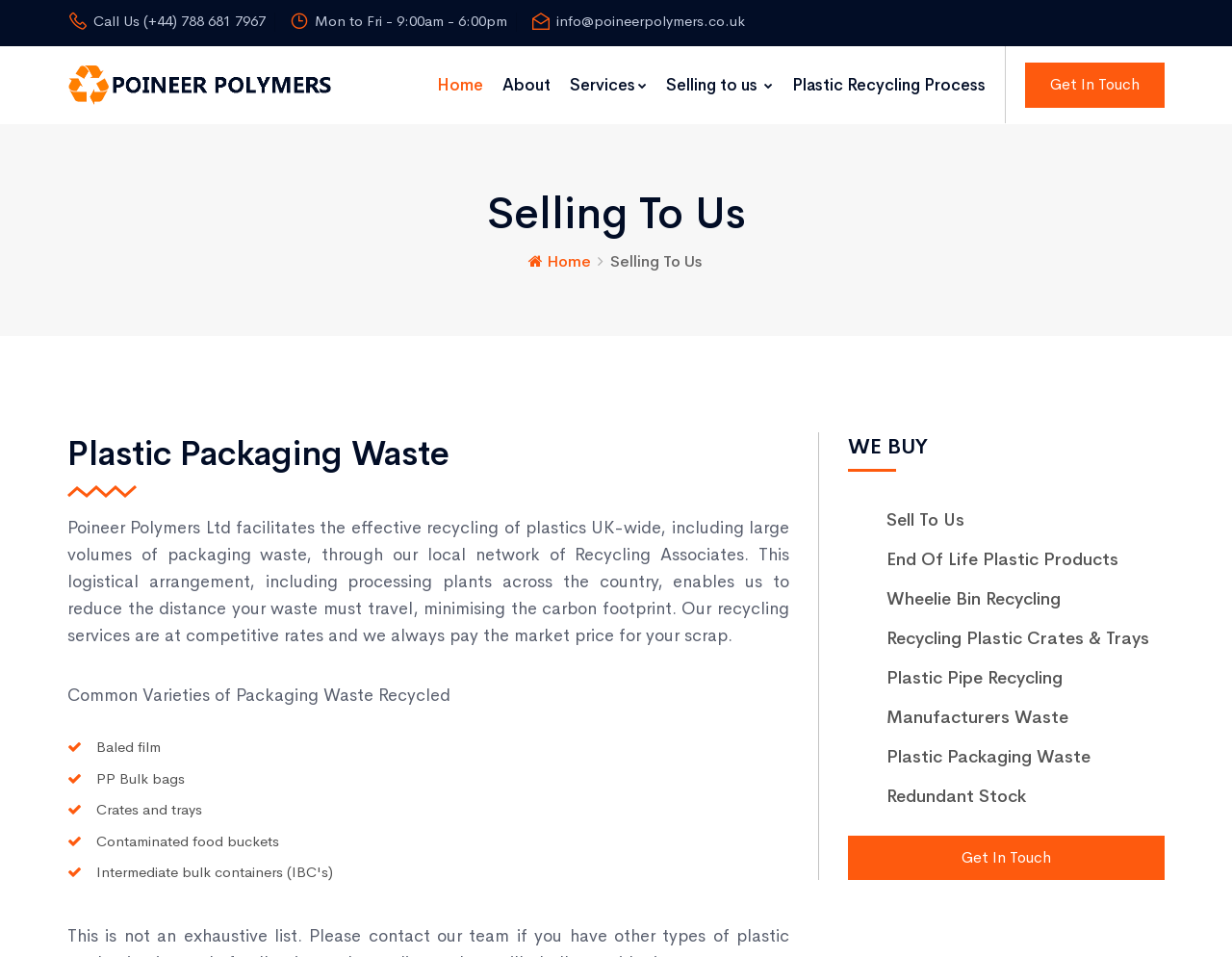What is the text of the webpage's headline?

Selling To Us